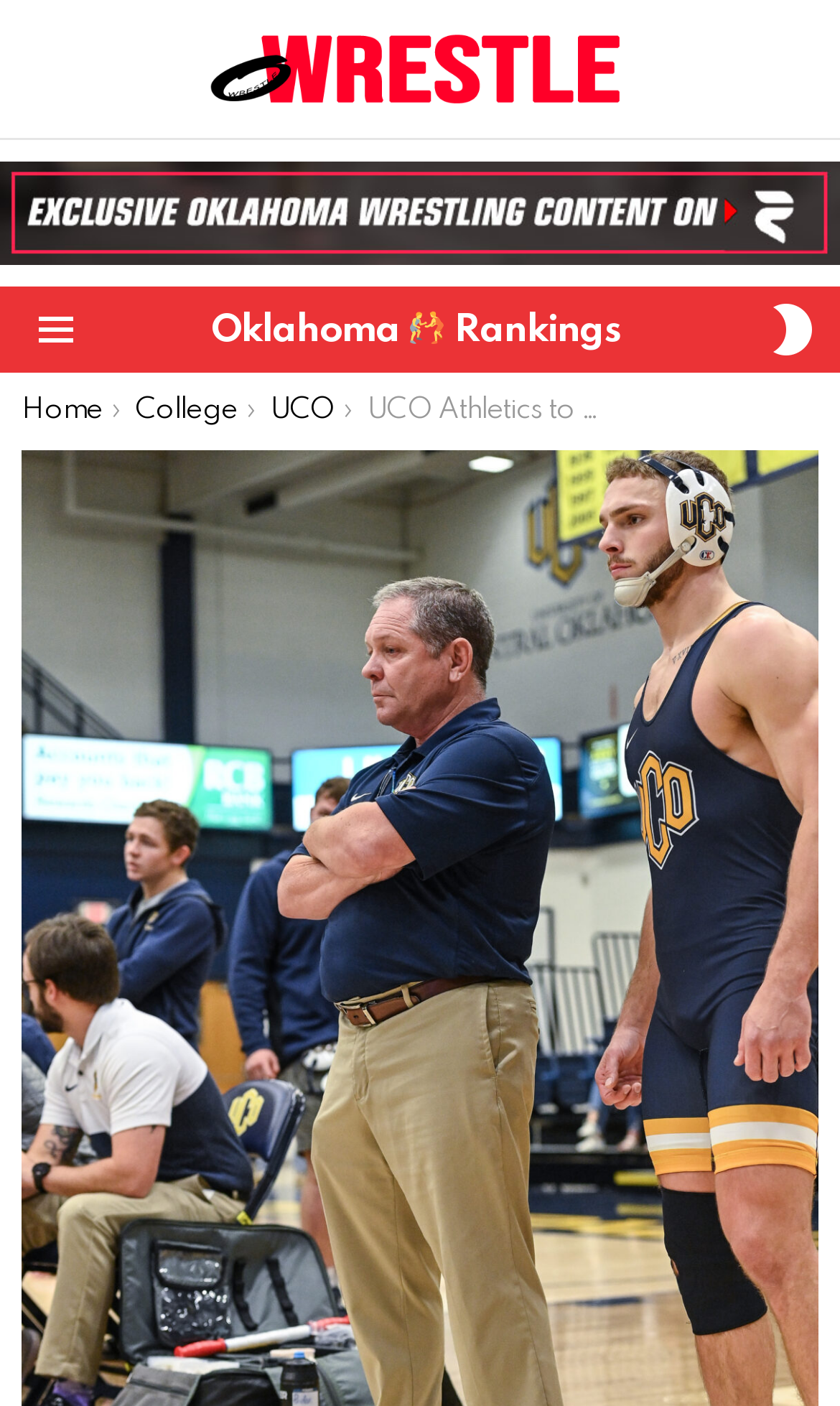Respond with a single word or short phrase to the following question: 
How many links are in the top navigation bar?

4